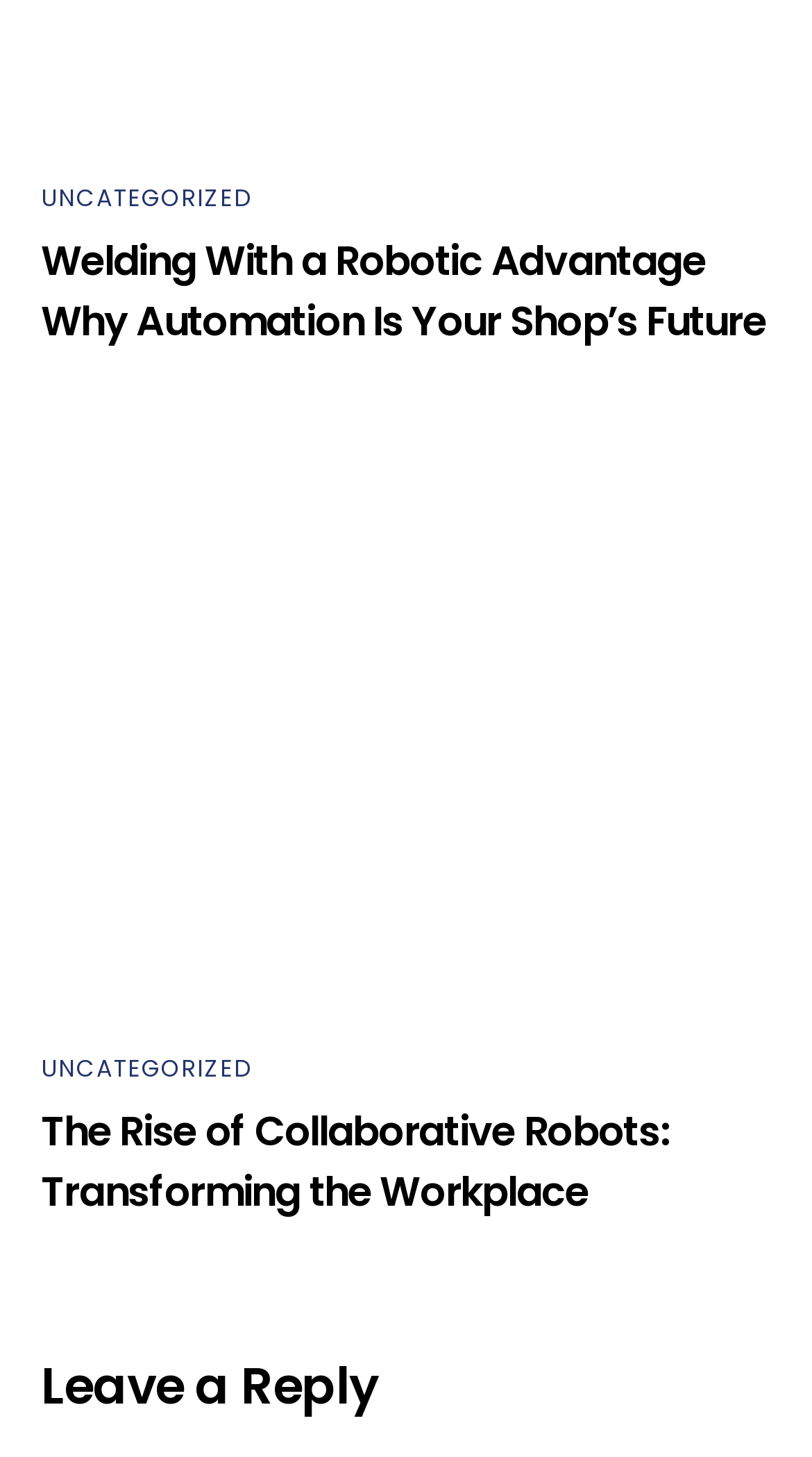Provide the bounding box coordinates, formatted as (top-left x, top-left y, bottom-right x, bottom-right y), with all values being floating point numbers between 0 and 1. Identify the bounding box of the UI element that matches the description: alt="image35" title="image35"

[0.05, 0.668, 0.95, 0.701]